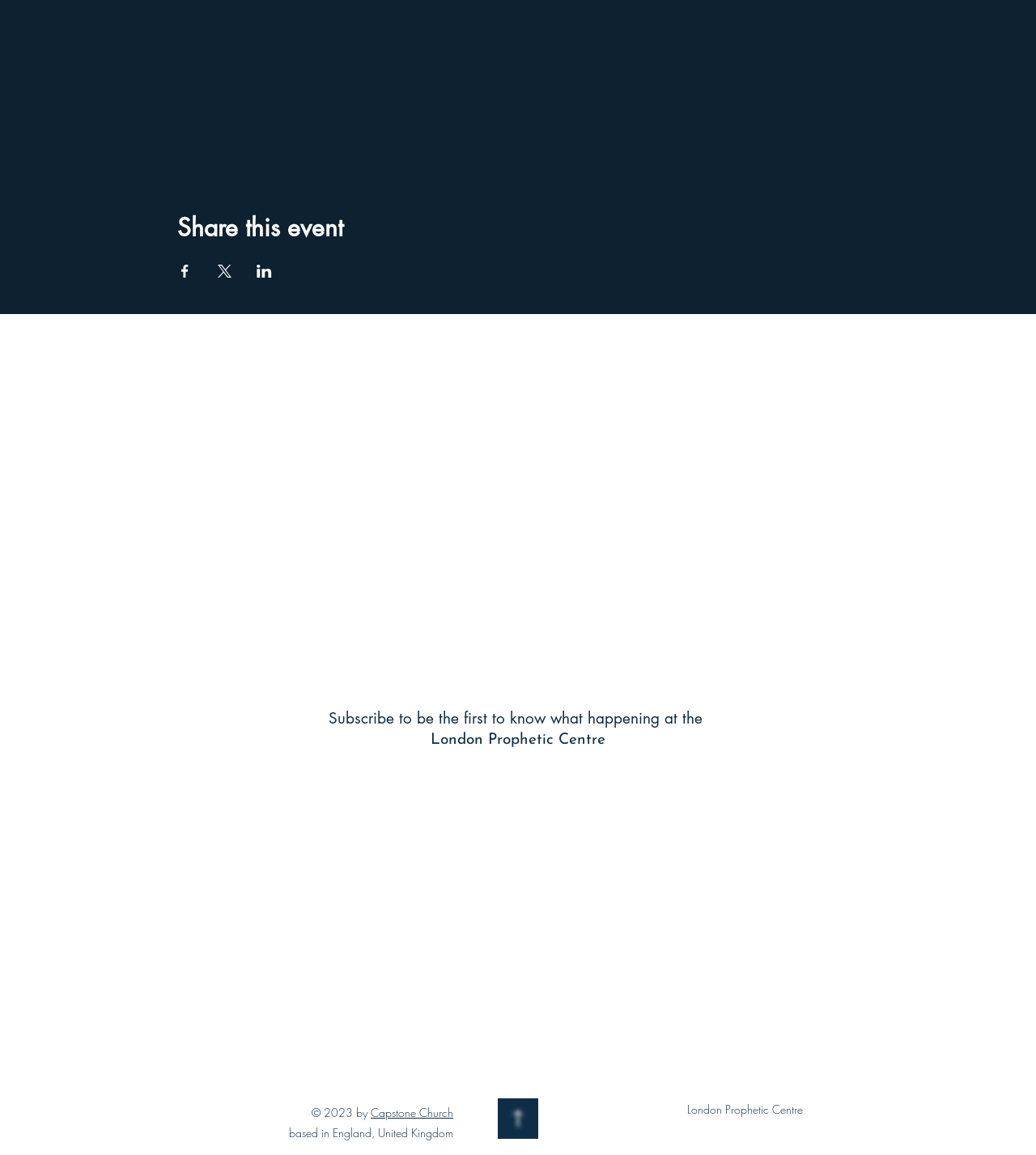Reply to the question with a single word or phrase:
How many social media platforms are listed in the social bar?

3